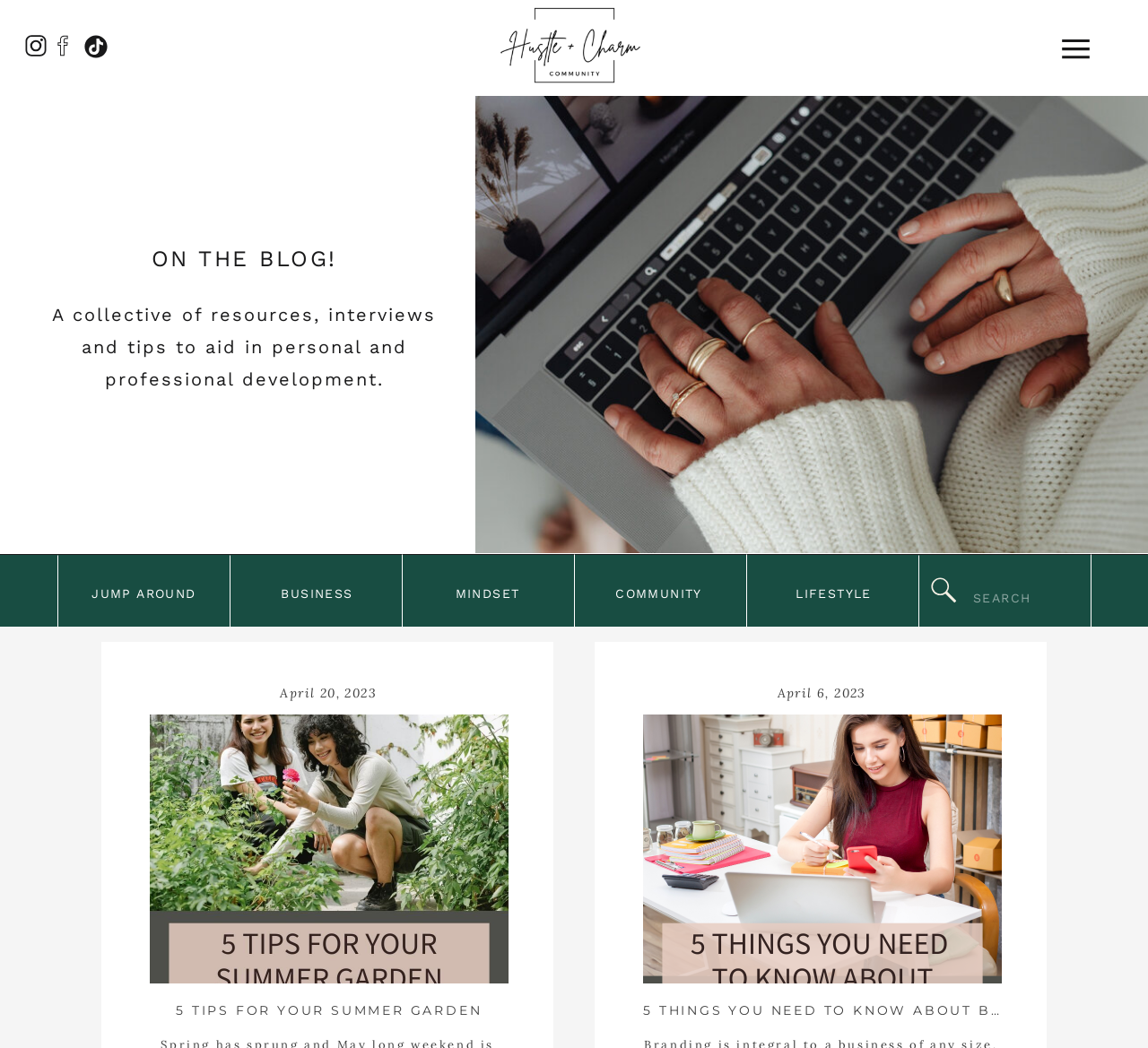Specify the bounding box coordinates (top-left x, top-left y, bottom-right x, bottom-right y) of the UI element in the screenshot that matches this description: lifestyle

[0.652, 0.556, 0.801, 0.572]